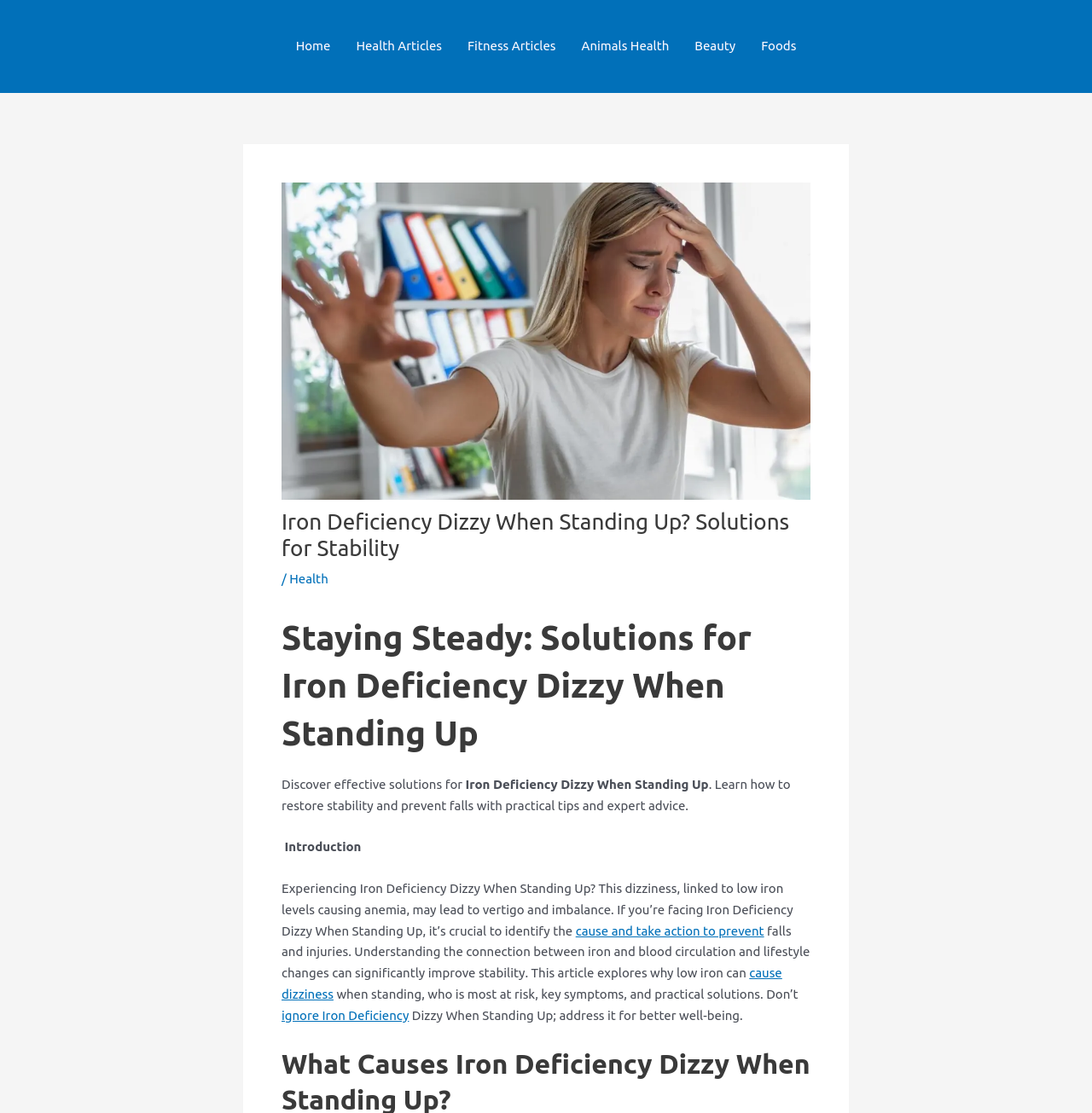What is the purpose of this article?
Using the visual information, respond with a single word or phrase.

To provide solutions for iron deficiency dizziness